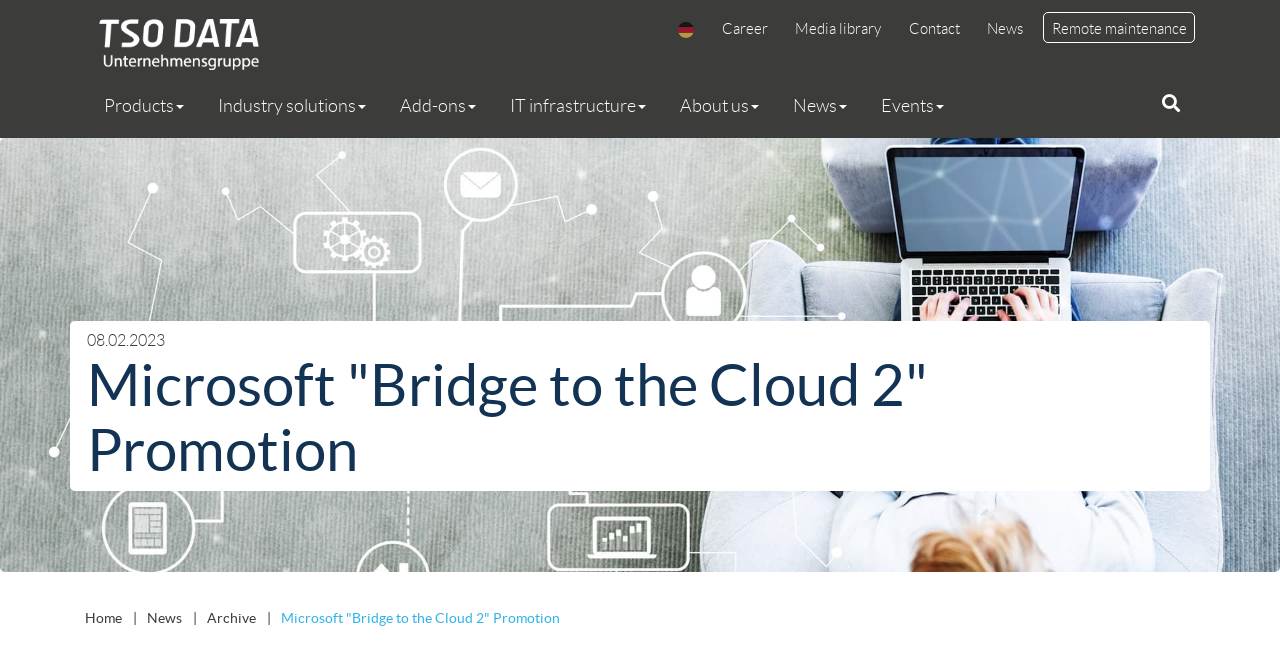What is the language of the webpage?
Based on the screenshot, give a detailed explanation to answer the question.

I determined the language of the webpage by looking at the link 'Deutsch' with a bounding box coordinate of [0.53, 0.032, 0.542, 0.056], which suggests that the webpage is in German.